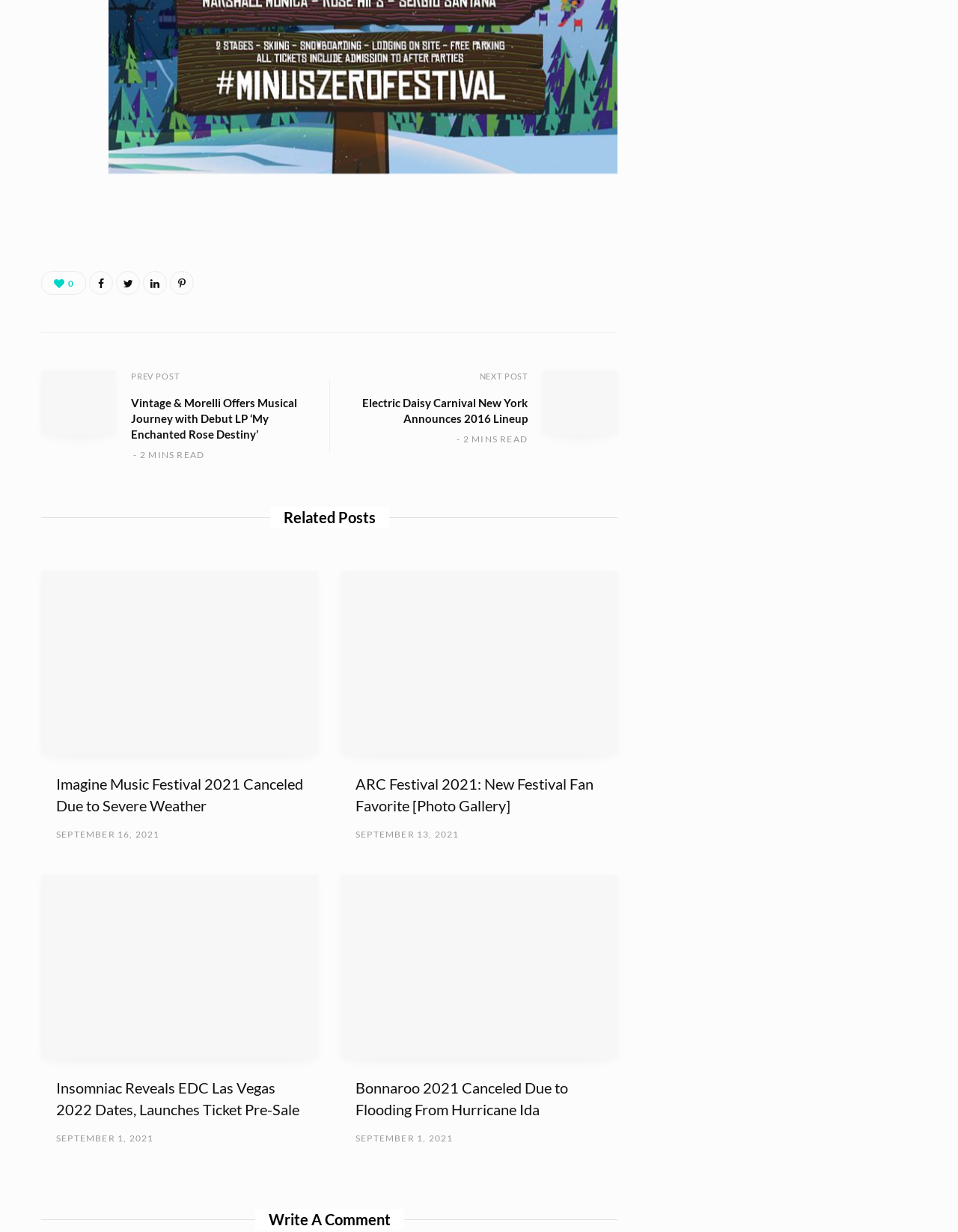Use a single word or phrase to answer the following:
What is the date of the third article?

SEPTEMBER 1, 2021